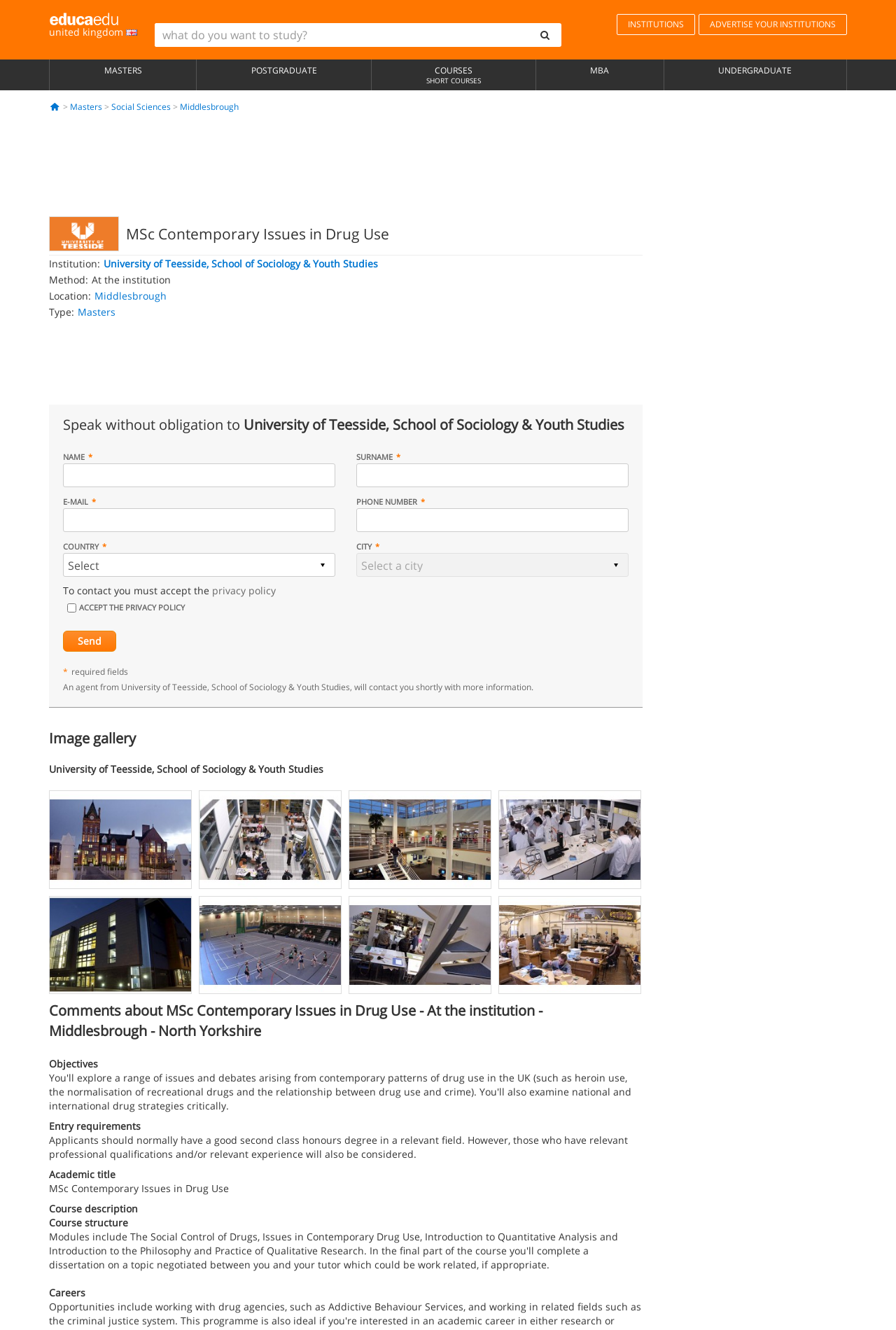Identify the bounding box of the UI component described as: "united kingdom".

[0.043, 0.0, 0.165, 0.037]